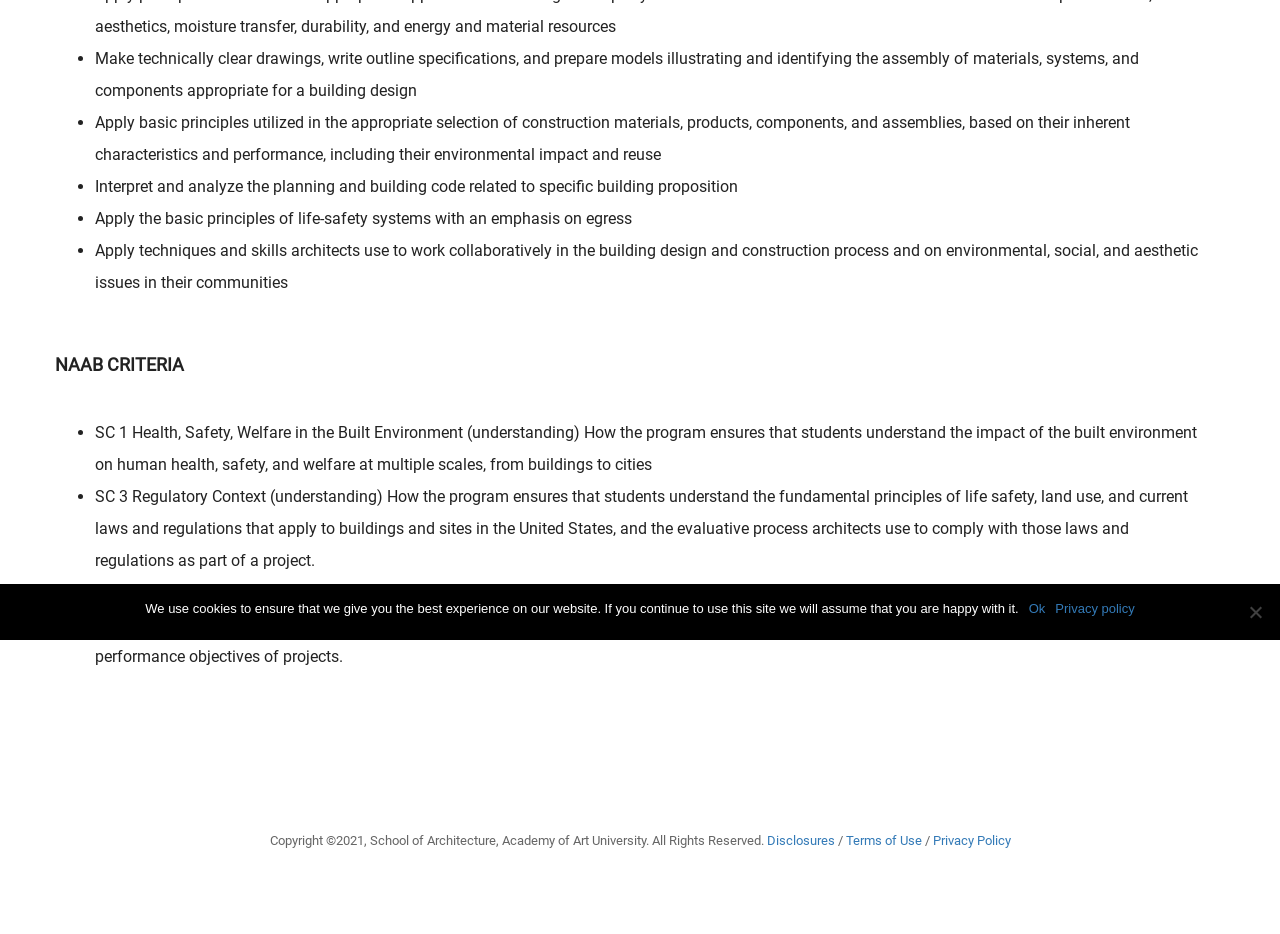Bounding box coordinates are specified in the format (top-left x, top-left y, bottom-right x, bottom-right y). All values are floating point numbers bounded between 0 and 1. Please provide the bounding box coordinate of the region this sentence describes: Disclosures

[0.599, 0.892, 0.652, 0.908]